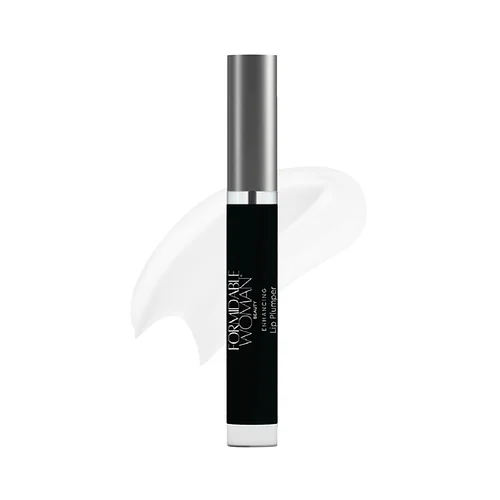Generate an in-depth description of the visual content.

The image showcases the "FW Lip Plumper" from Formidable Woman, featuring an elegant design that combines functionality and style. The sleek black tube is embellished with minimalist branding, prominently displaying the product name and indicating its purpose as a lip enhancer. A creamy white swirl, suggesting the product's texture, complements the packaging, evoking a sense of luxury and hydration. This enhancing lip plumper promises to deliver a soft, silky feel while providing a boost to the appearance of fuller lips, making it a perfect addition to any beauty routine.